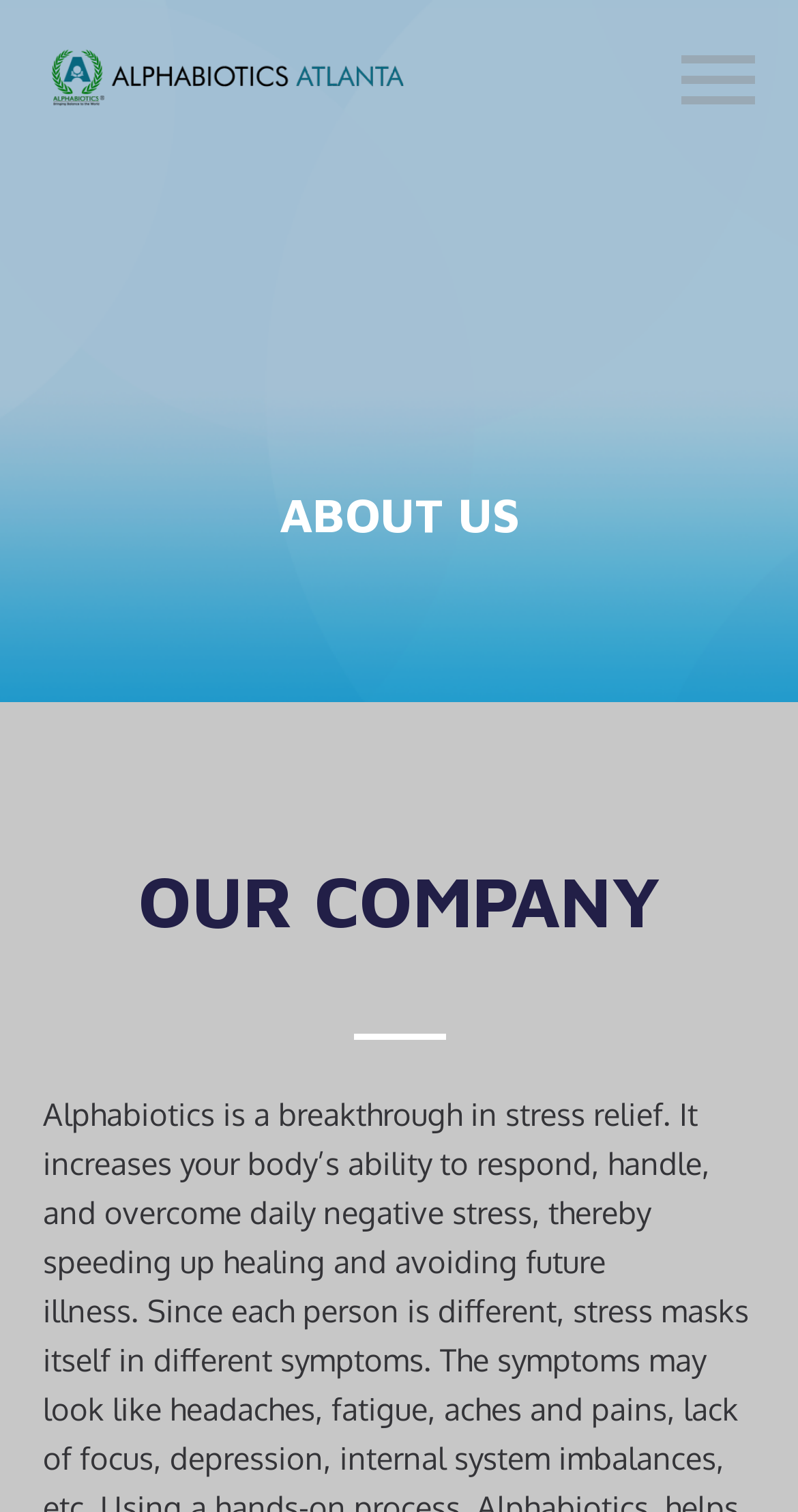Provide a brief response to the question using a single word or phrase: 
What can be done in the search box?

Search